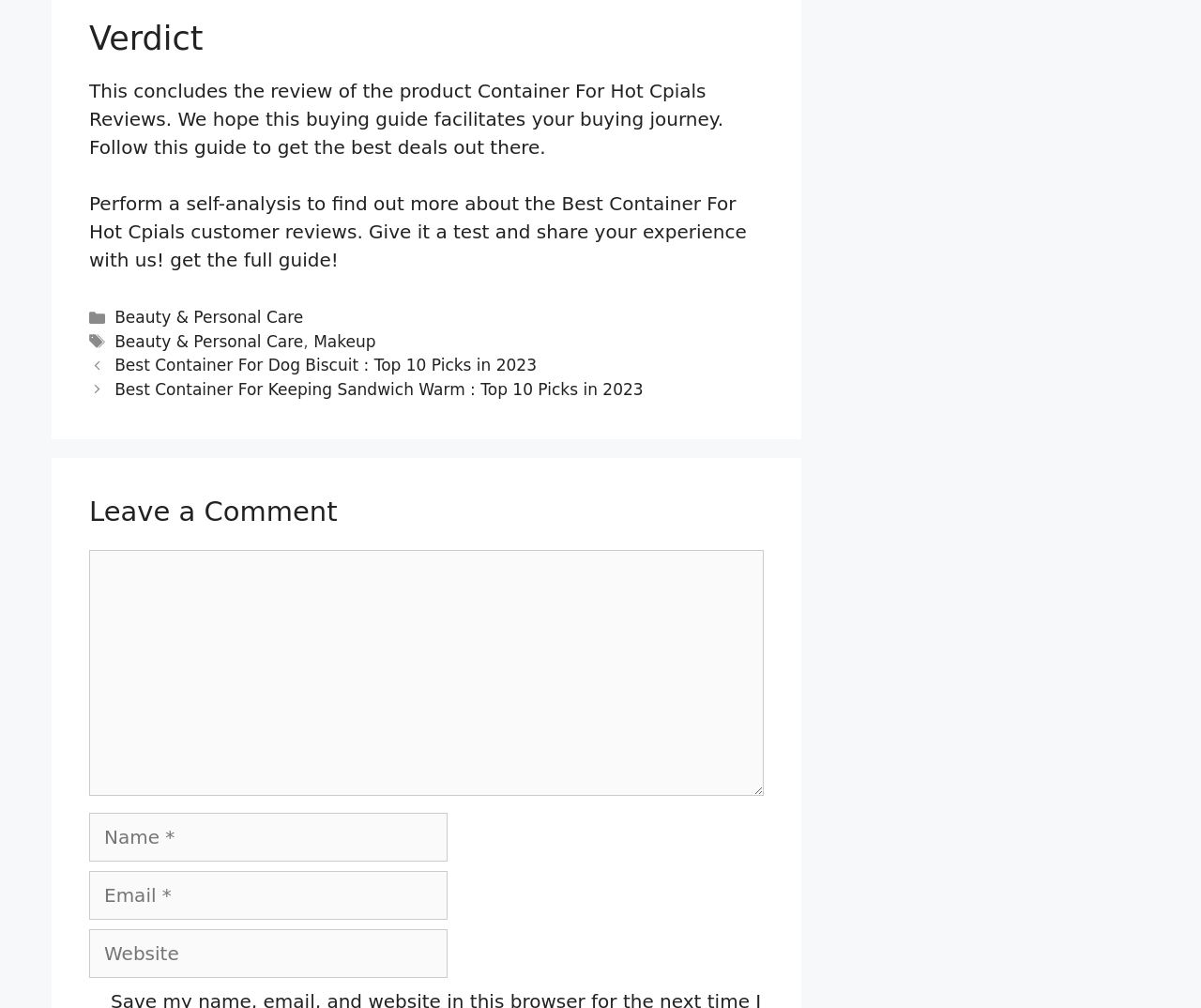What categories are mentioned in the footer?
Please provide an in-depth and detailed response to the question.

The footer section of the webpage contains a 'Categories' section, which lists 'Beauty & Personal Care' as one of the categories. This suggests that the product being reviewed is related to beauty and personal care.